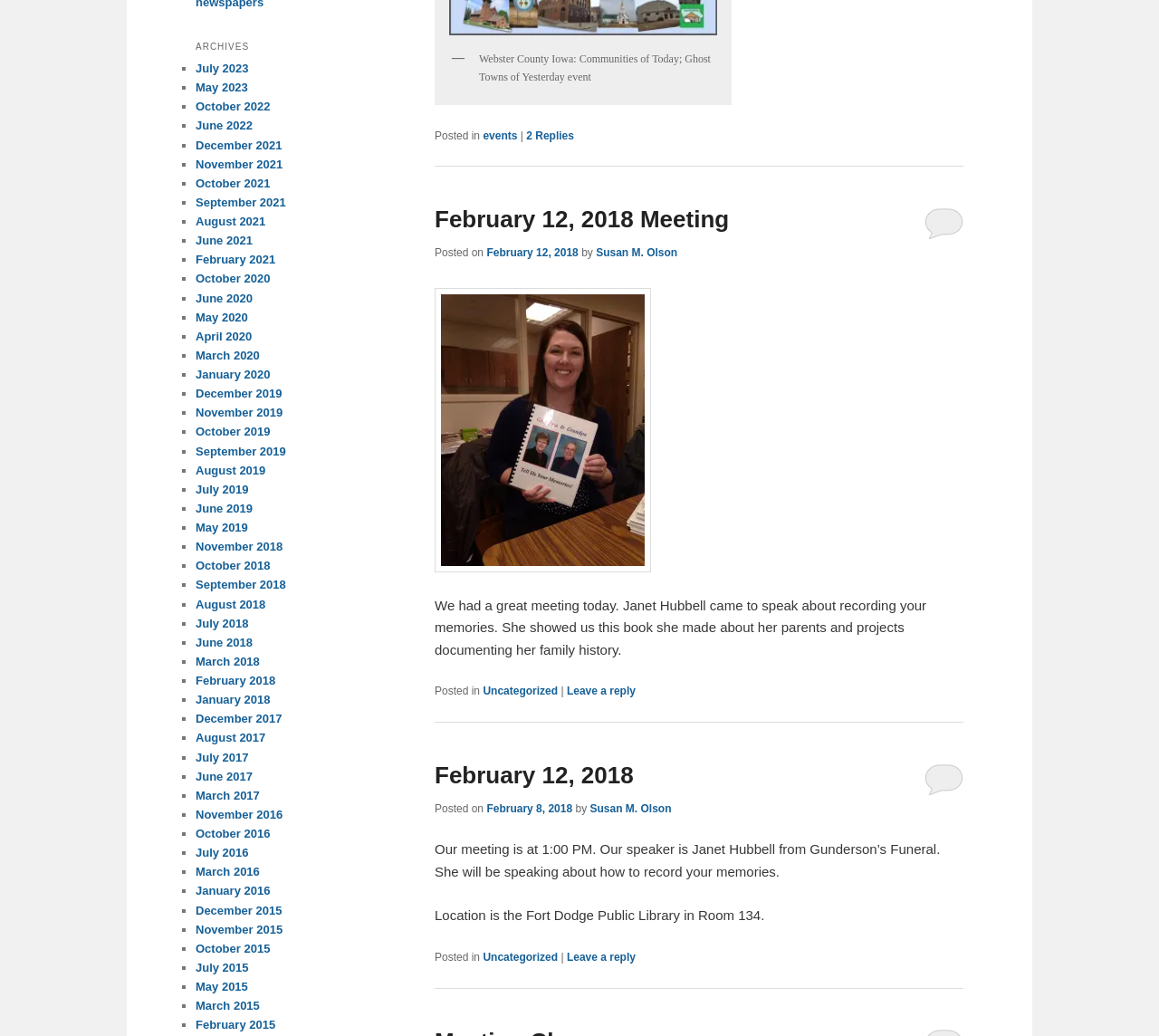Provide the bounding box coordinates of the HTML element this sentence describes: "Reply".

[0.798, 0.199, 0.831, 0.231]